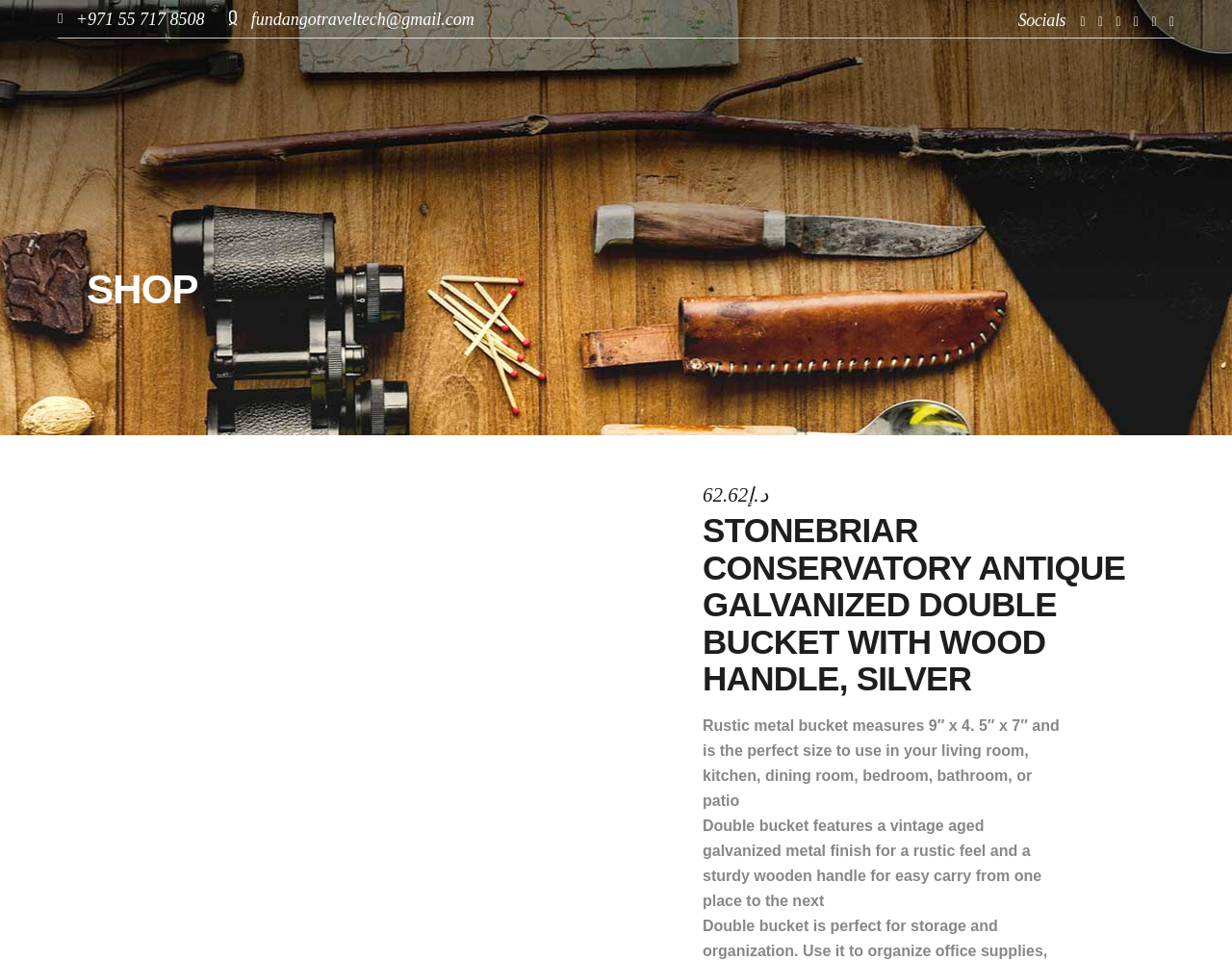Please give a concise answer to this question using a single word or phrase: 
How many links are there in the social media section?

6